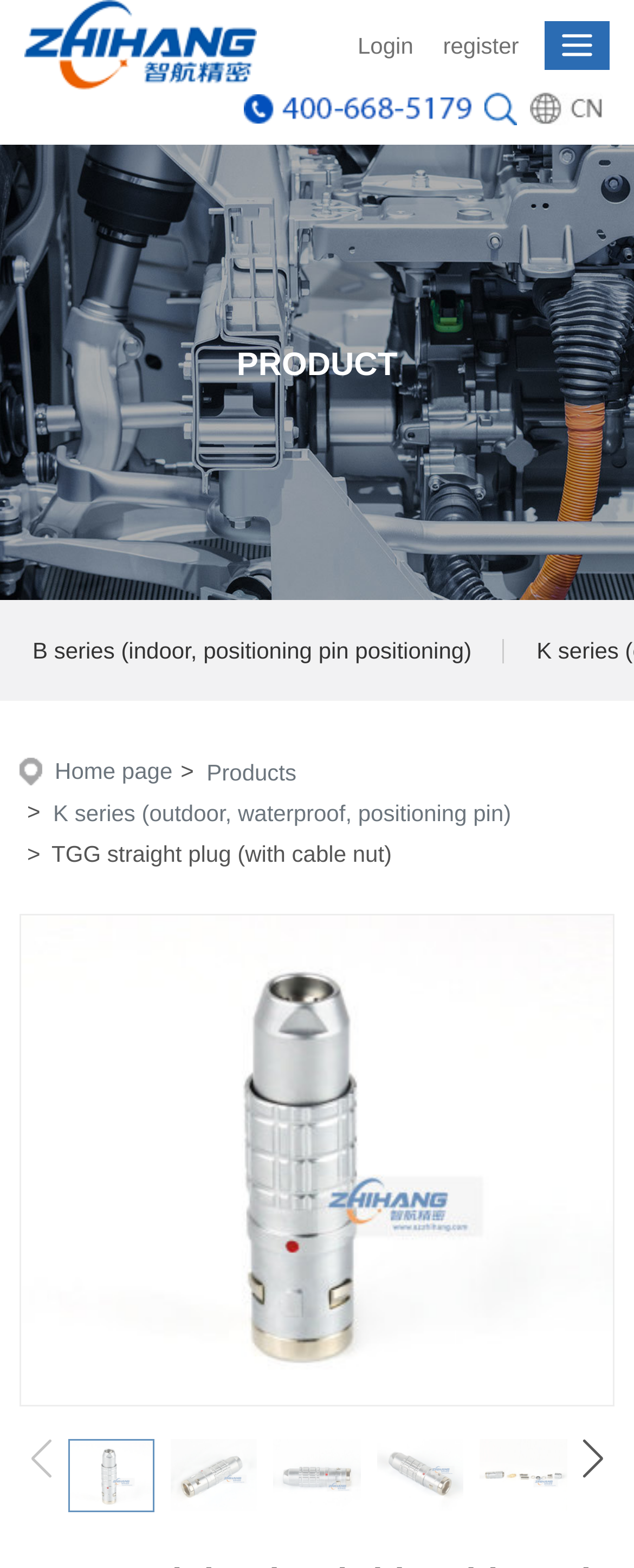Please answer the following question using a single word or phrase: 
What is the current page?

Home page